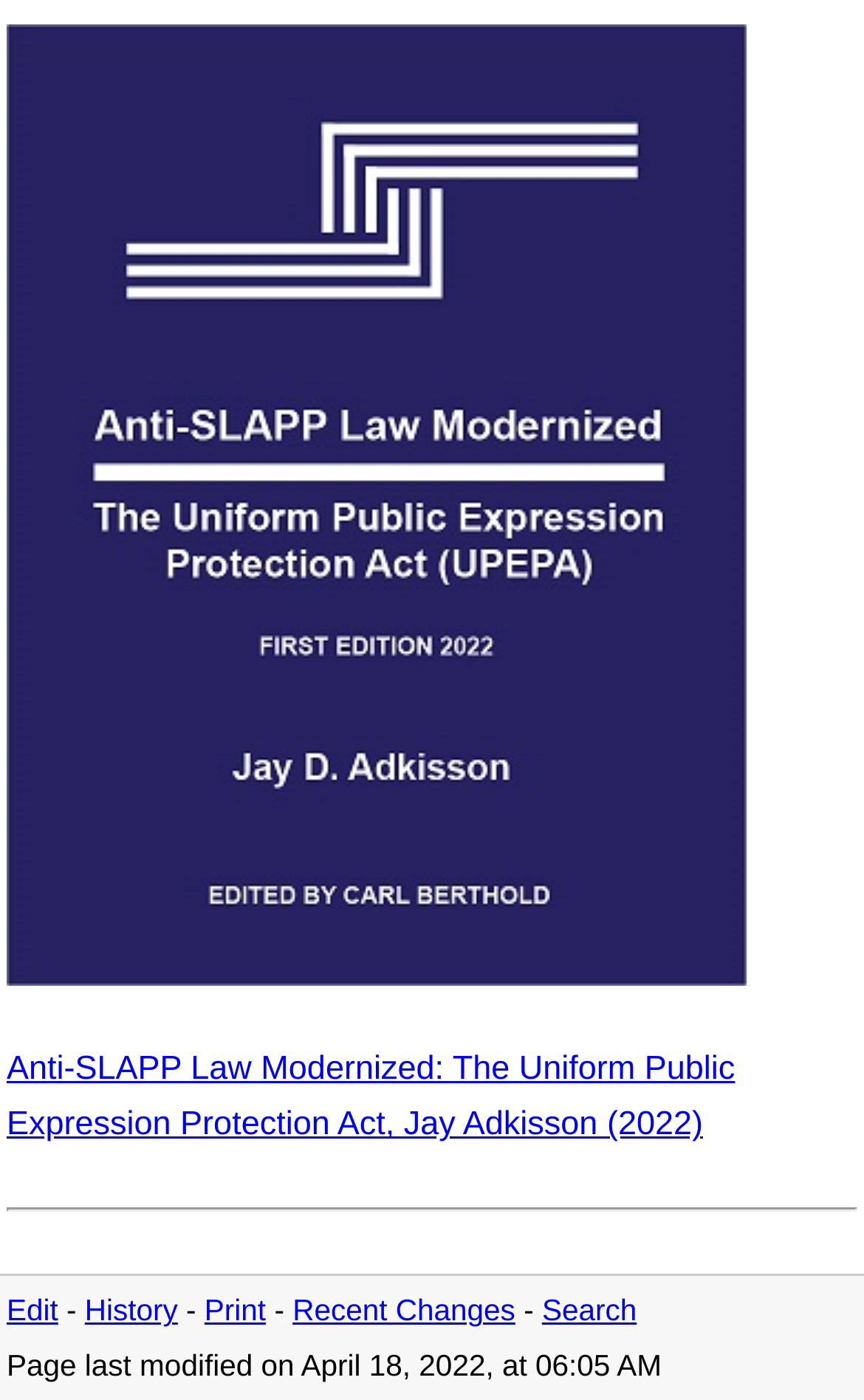Ascertain the bounding box coordinates for the UI element detailed here: "Recent Changes". The coordinates should be provided as [left, top, right, bottom] with each value being a float between 0 and 1.

[0.339, 0.925, 0.596, 0.949]